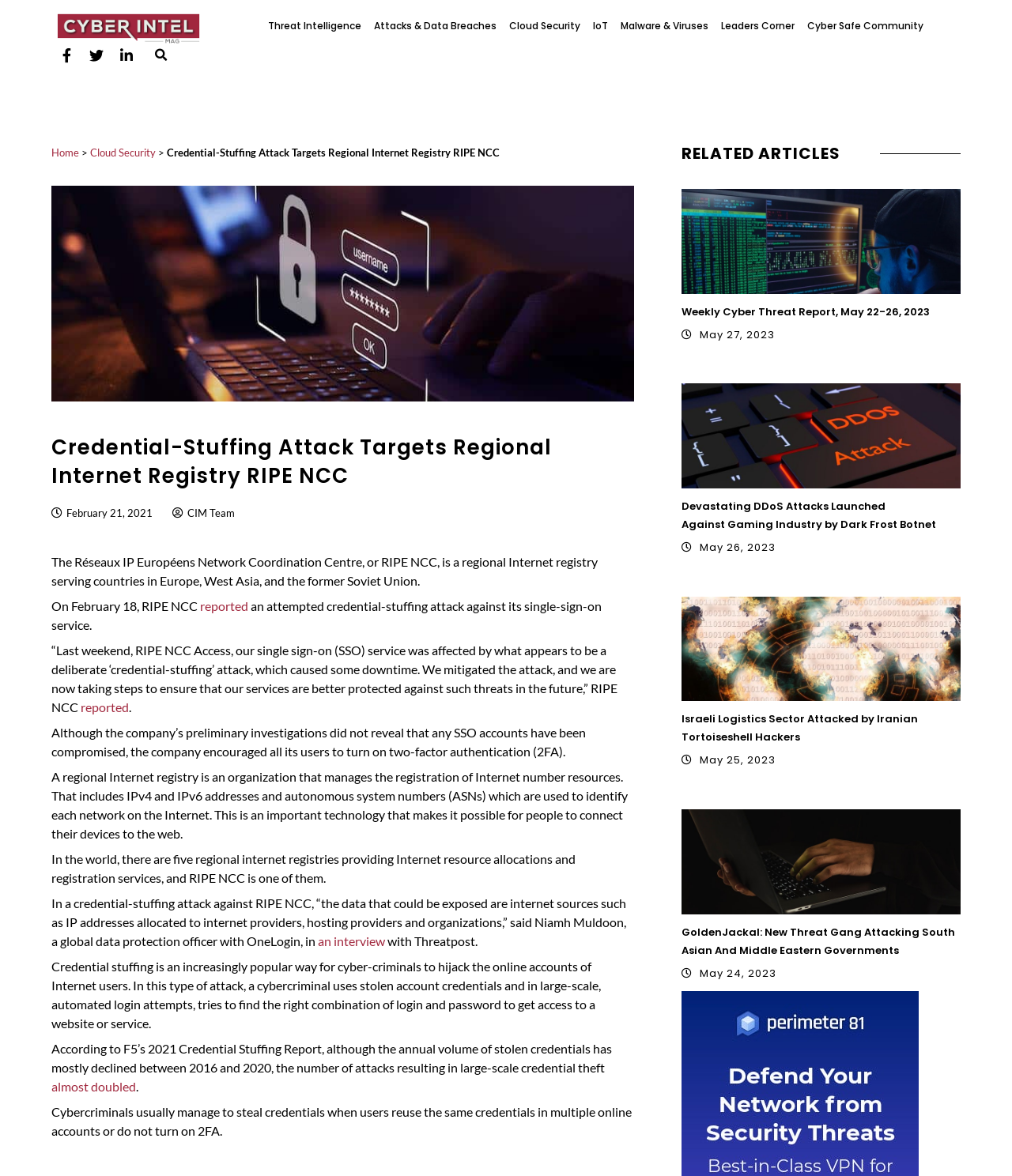Please find the bounding box for the UI component described as follows: "IoT".

[0.586, 0.009, 0.601, 0.036]